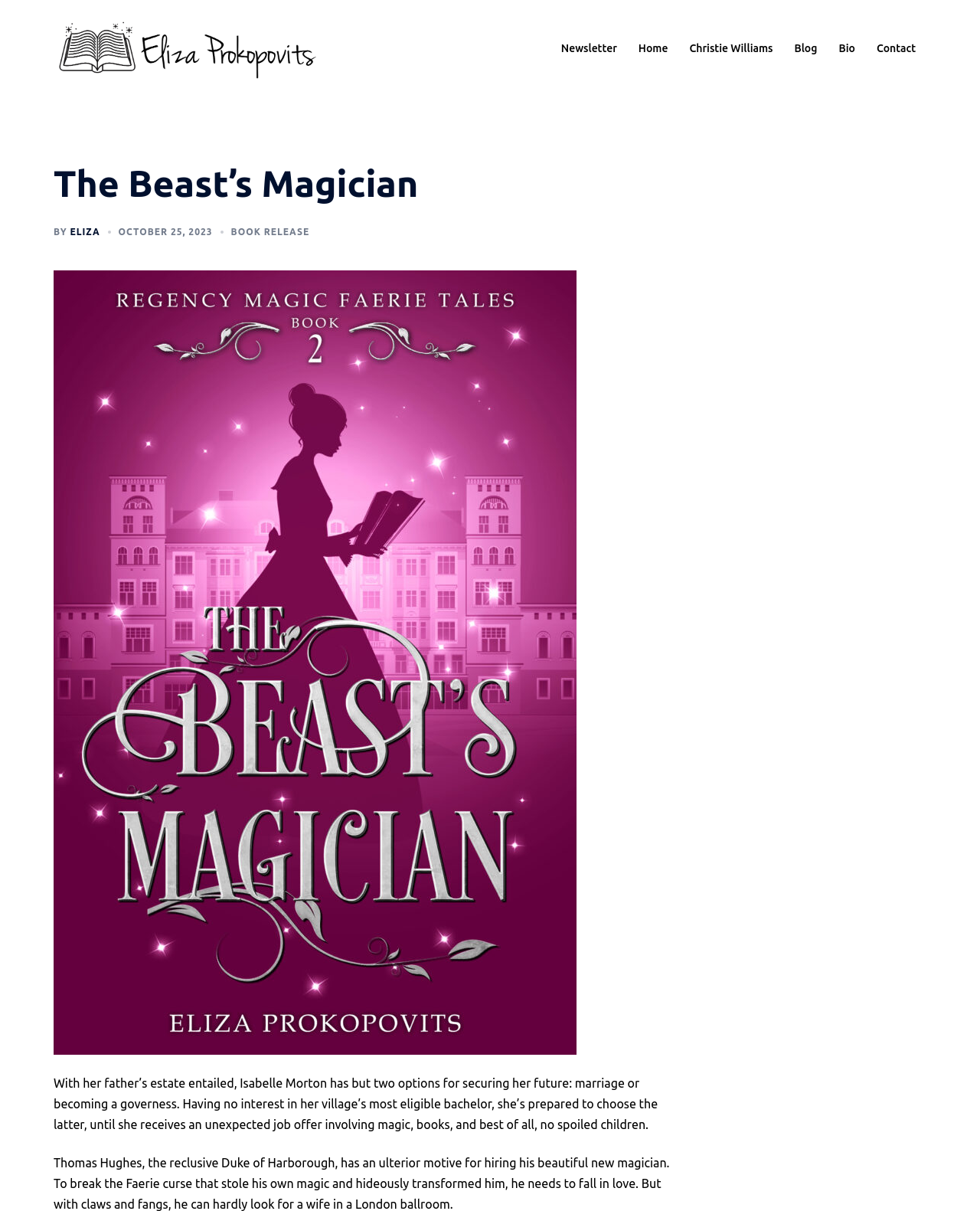Please indicate the bounding box coordinates of the element's region to be clicked to achieve the instruction: "Read the blog". Provide the coordinates as four float numbers between 0 and 1, i.e., [left, top, right, bottom].

[0.811, 0.033, 0.834, 0.048]